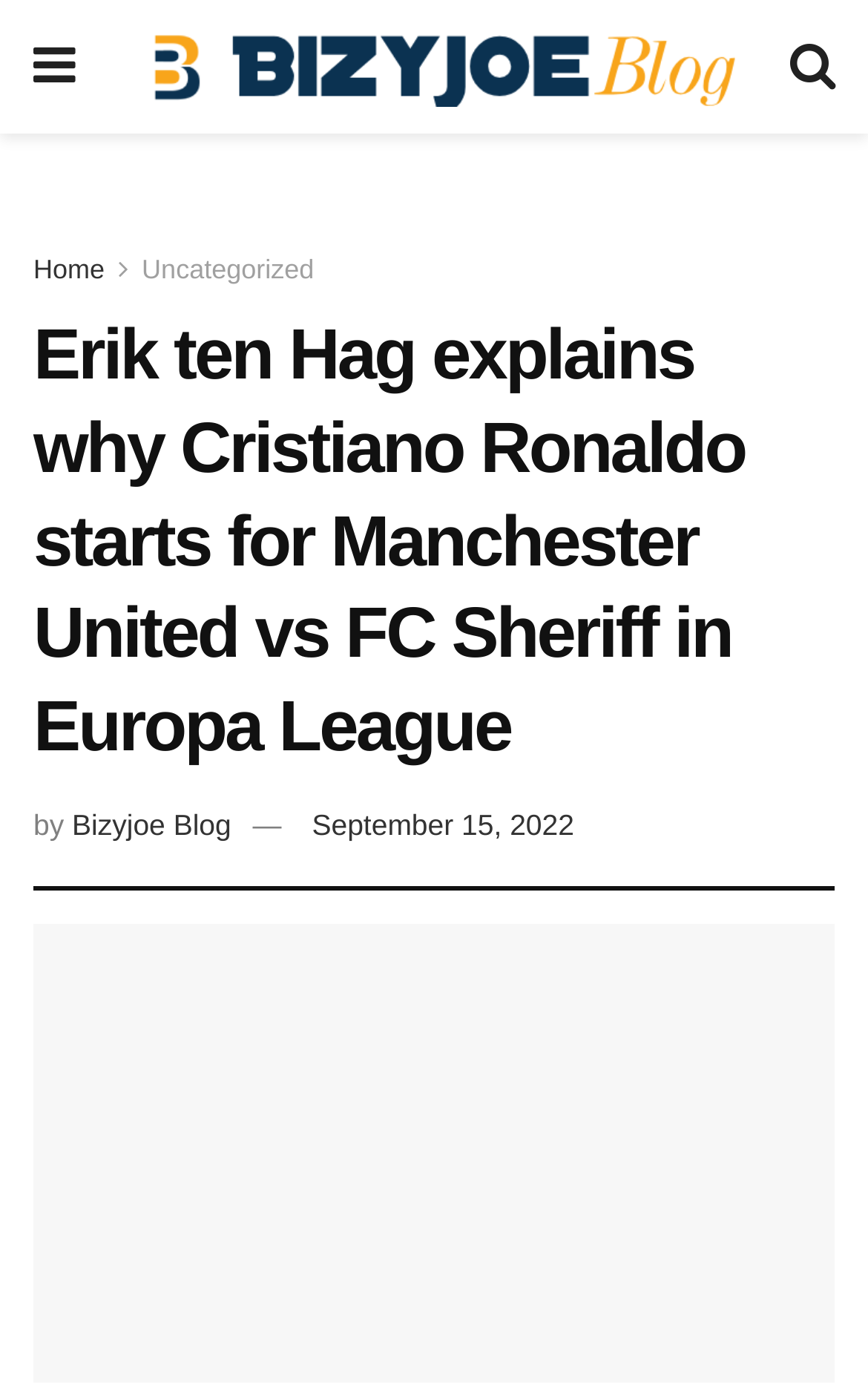How many links are in the top section?
Please provide a comprehensive answer based on the details in the screenshot.

I found the answer by counting the number of links in the top section of the webpage, which includes the home link, Uncategorized link, and two social media links.